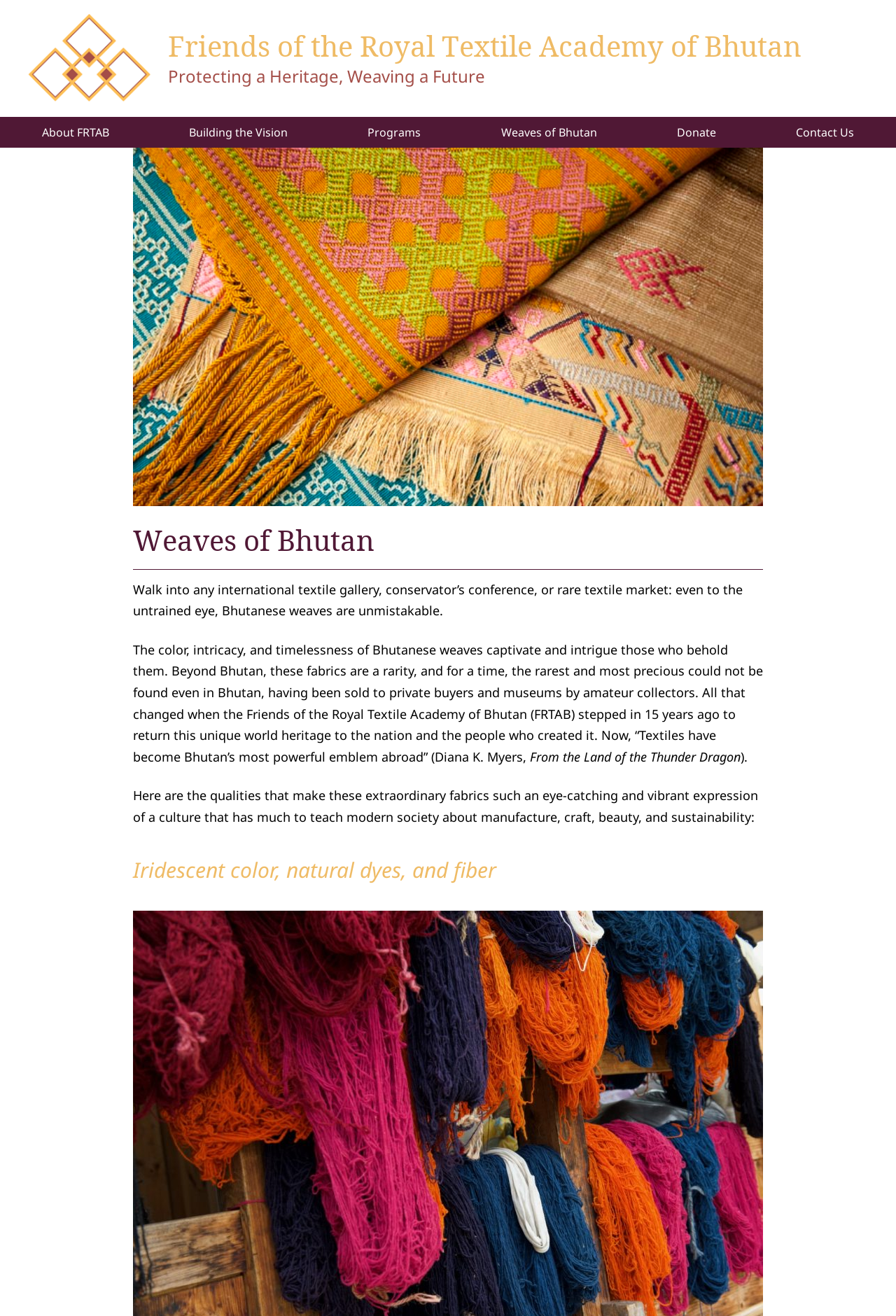What is special about Bhutanese weaves?
Using the image as a reference, give a one-word or short phrase answer.

Iridescent color, natural dyes, and fiber